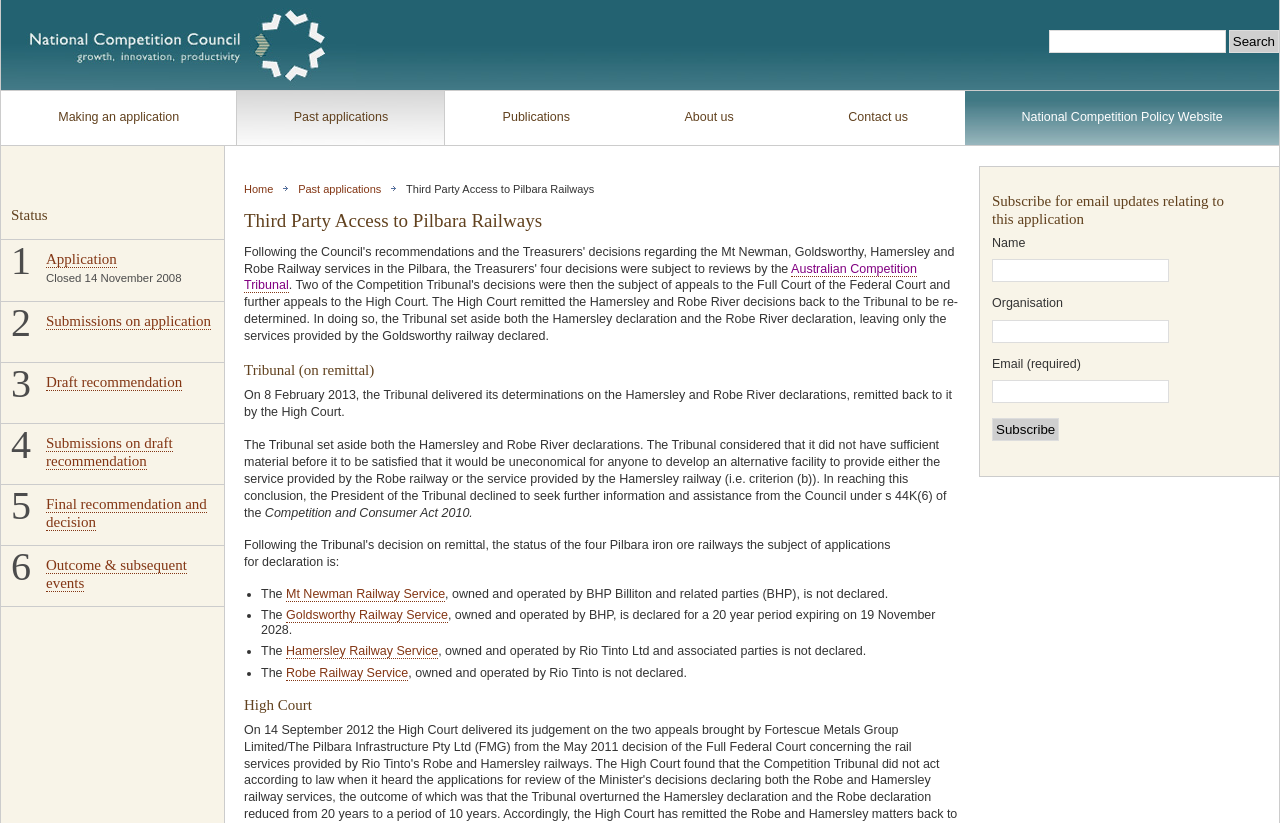Construct a thorough caption encompassing all aspects of the webpage.

The webpage is about Third Party Access to Pilbara Railways, a specific application on the National Competition Council website. At the top, there is a link to the National Competition Council homepage, a search bar, and a search button. Below that, there are several links to different sections of the website, including "Making an application", "Past applications", "Publications", "About us", and "Contact us".

The main content of the page is divided into several sections, each with a heading. The first section is about the status of the application, which is closed as of November 14, 2008. There is also a link to the application itself.

The next section is about submissions on the application, with a link to view the submissions and a note that there are 3 submissions. This pattern is repeated for several sections, including draft recommendation, submissions on draft recommendation, final recommendation and decision, and outcome & subsequent events.

In the middle of the page, there is a section about the Tribunal's determinations, with a heading "Third Party Access to Pilbara Railways" and a subheading "Tribunal (on remittal)". This section contains a block of text describing the Tribunal's decision, including the setting aside of two declarations and the reasons for this decision.

Below this, there are four bullet points summarizing the outcomes for different railway services, including Mt Newman Railway Service, Goldsworthy Railway Service, Hamersley Railway Service, and Robe Railway Service.

The next section is about the High Court, but it does not contain any specific information.

At the bottom of the page, there is a section to subscribe for email updates relating to this application. This section includes fields to enter a name, organisation, and email address, as well as a subscribe button.